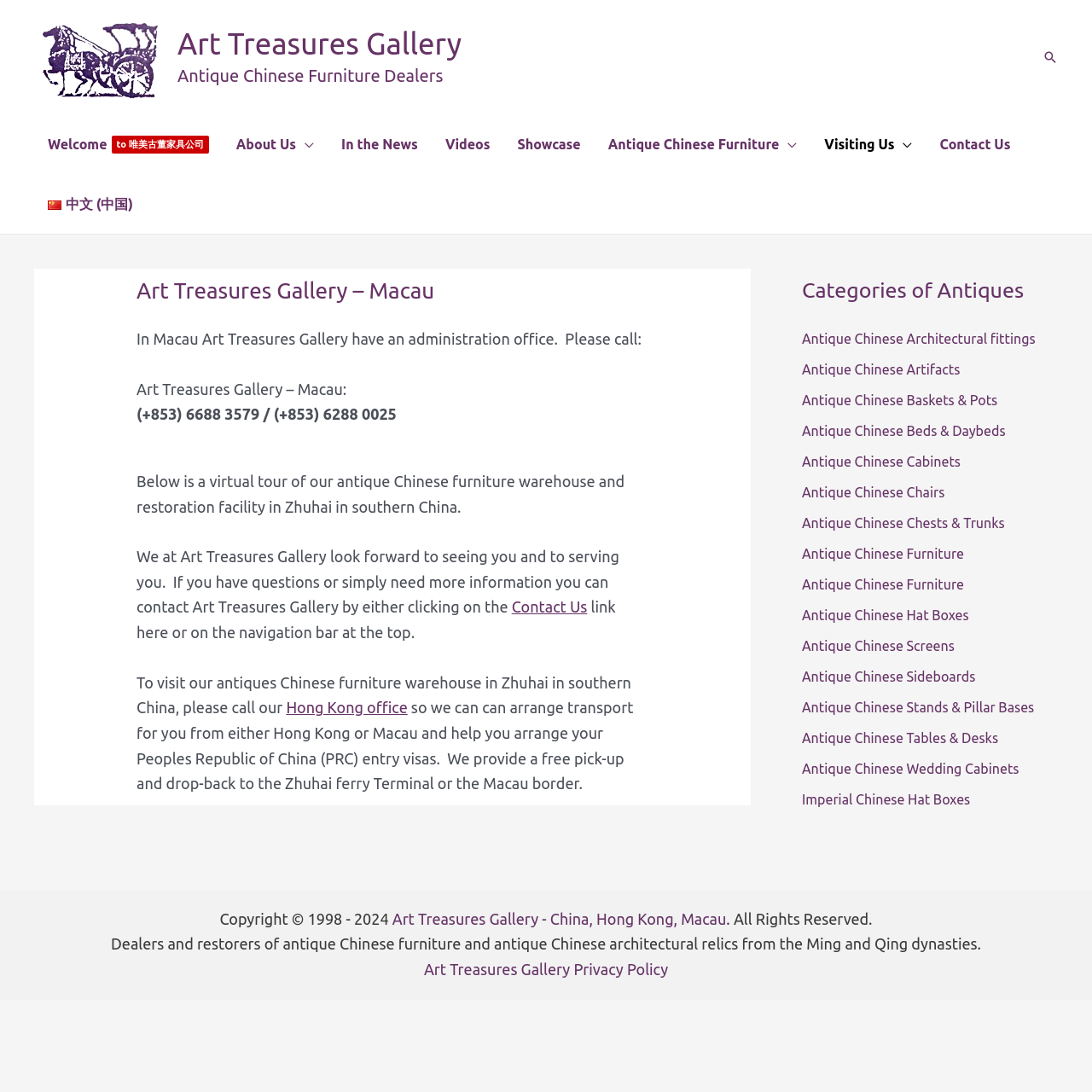Please provide the main heading of the webpage content.

Art Treasures Gallery – Macau